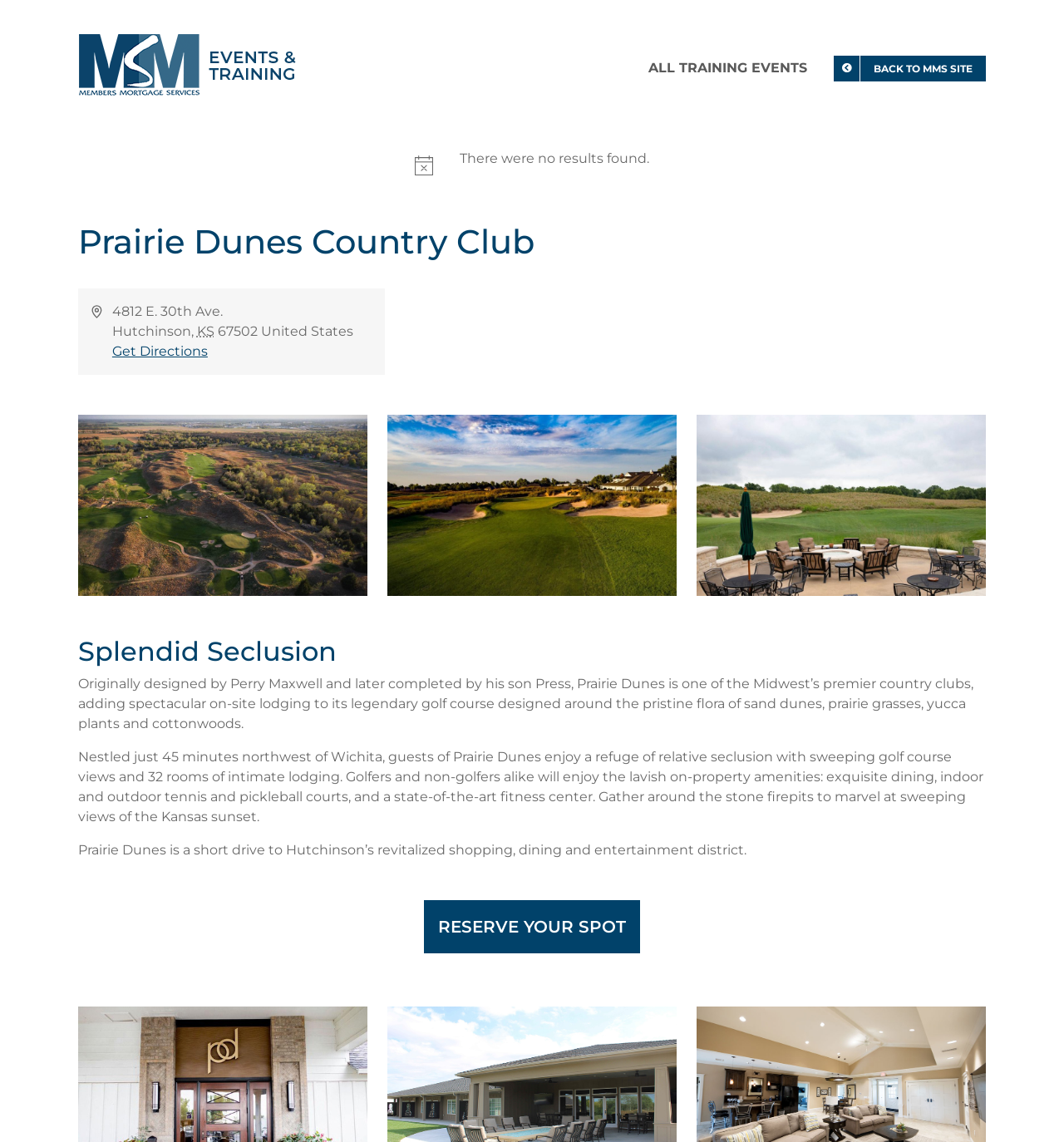What is the name of the city near the country club?
Provide a concise answer using a single word or phrase based on the image.

Wichita